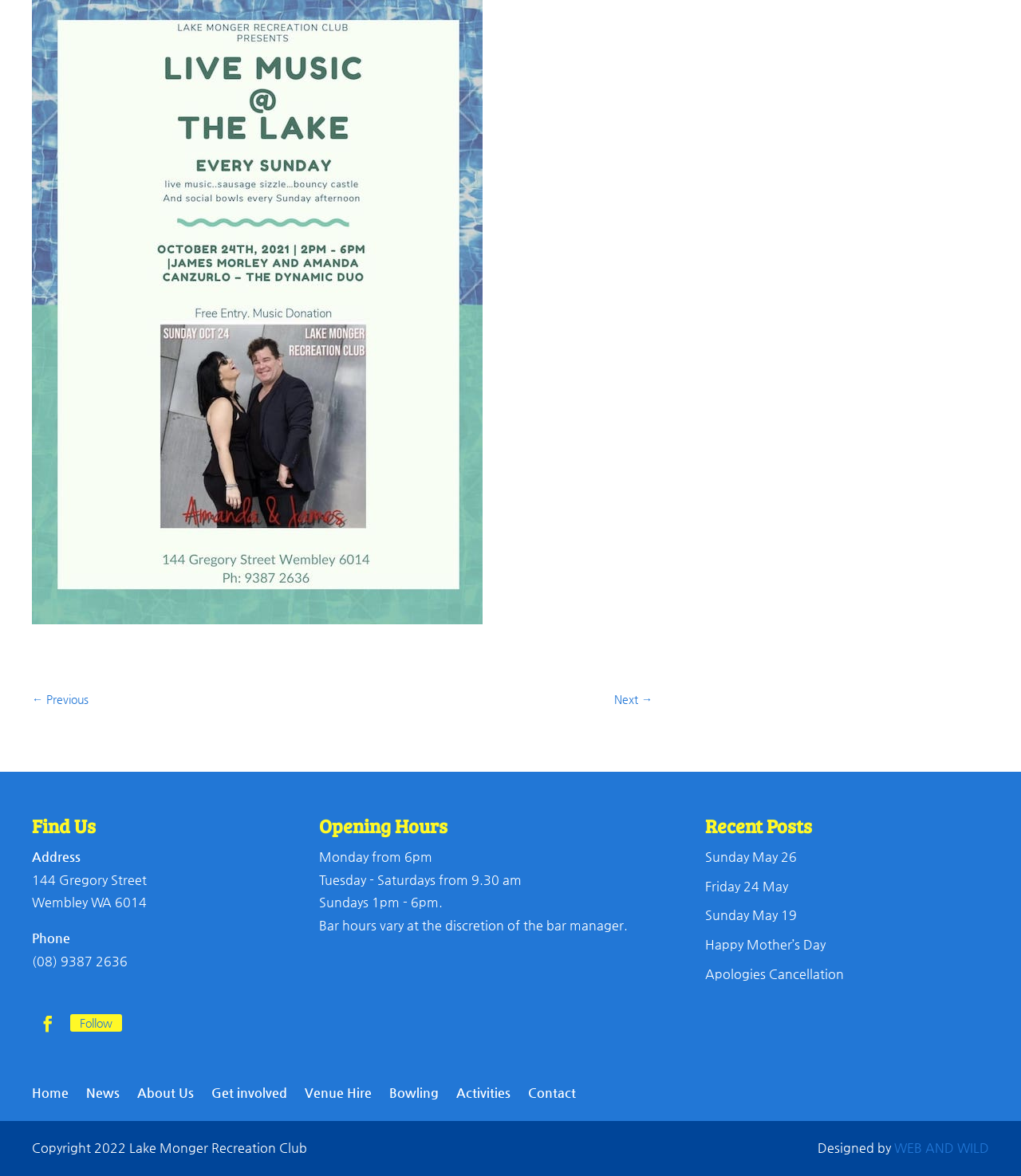Based on the description "Sunday May 26", find the bounding box of the specified UI element.

[0.691, 0.722, 0.78, 0.735]